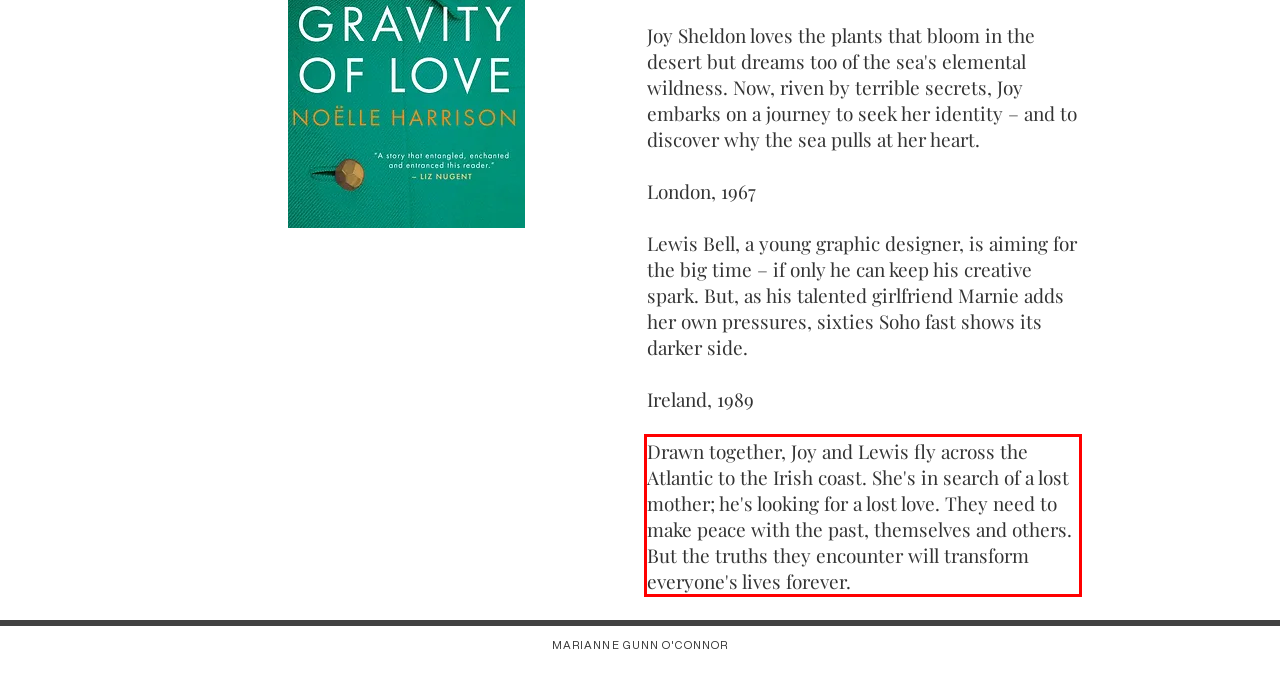Extract and provide the text found inside the red rectangle in the screenshot of the webpage.

Drawn together, Joy and Lewis fly across the Atlantic to the Irish coast. She's in search of a lost mother; he's looking for a lost love. They need to make peace with the past, themselves and others. But the truths they encounter will transform everyone's lives forever.